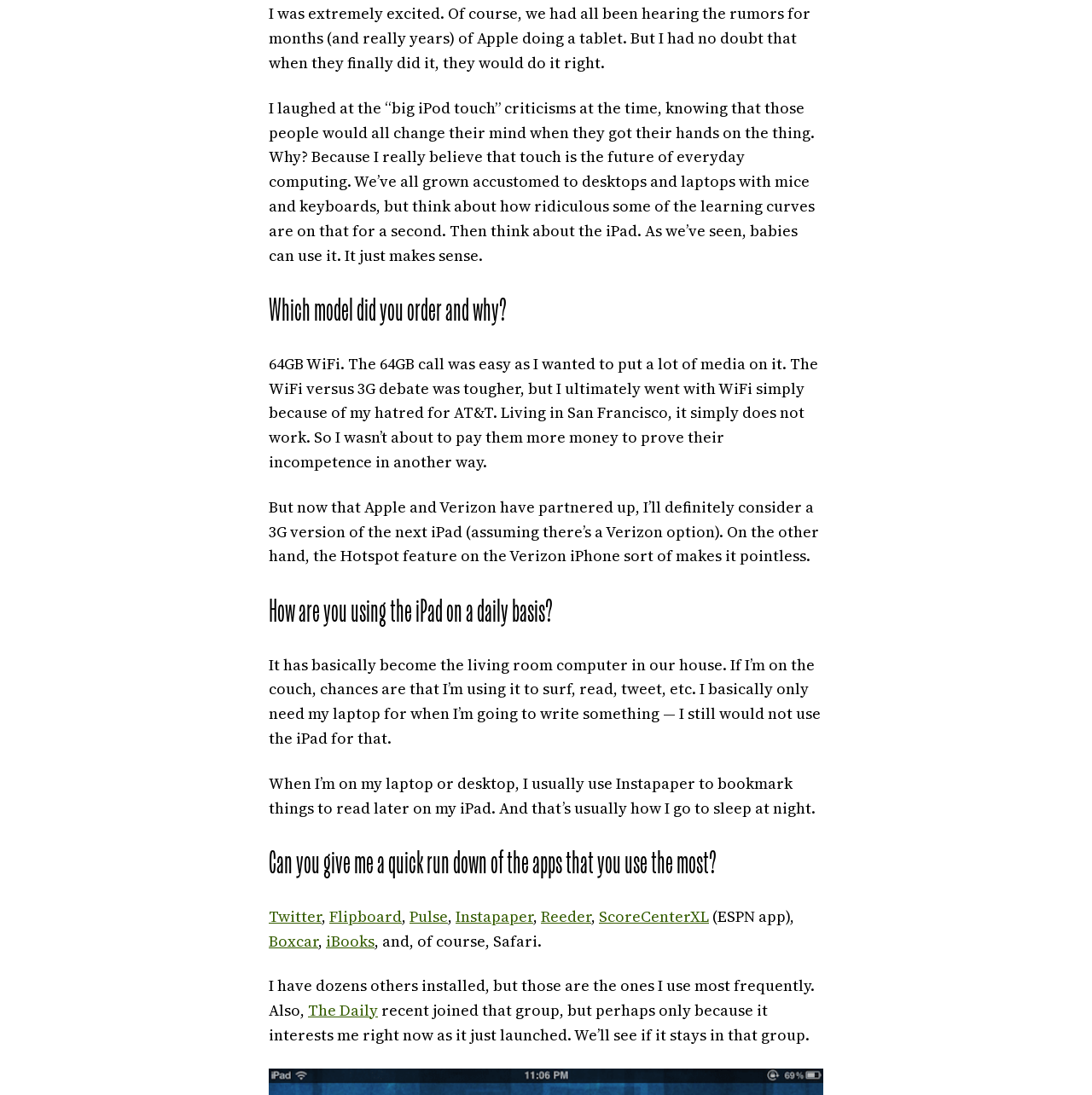Please identify the bounding box coordinates of the element that needs to be clicked to execute the following command: "Check out The Daily". Provide the bounding box using four float numbers between 0 and 1, formatted as [left, top, right, bottom].

[0.282, 0.913, 0.346, 0.932]